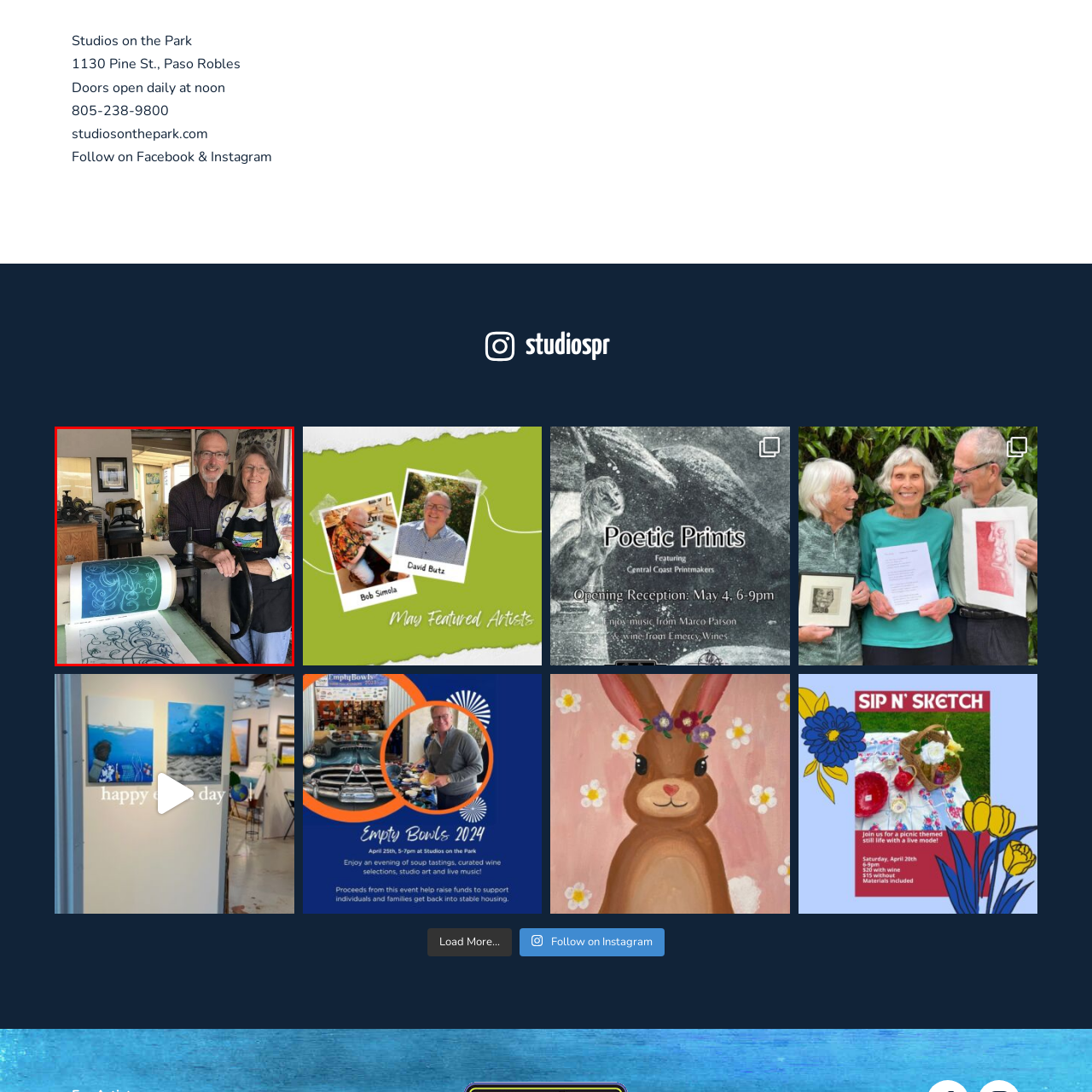Look at the image within the red outline, What is Barbara wearing? Answer with one word or phrase.

A colorful top